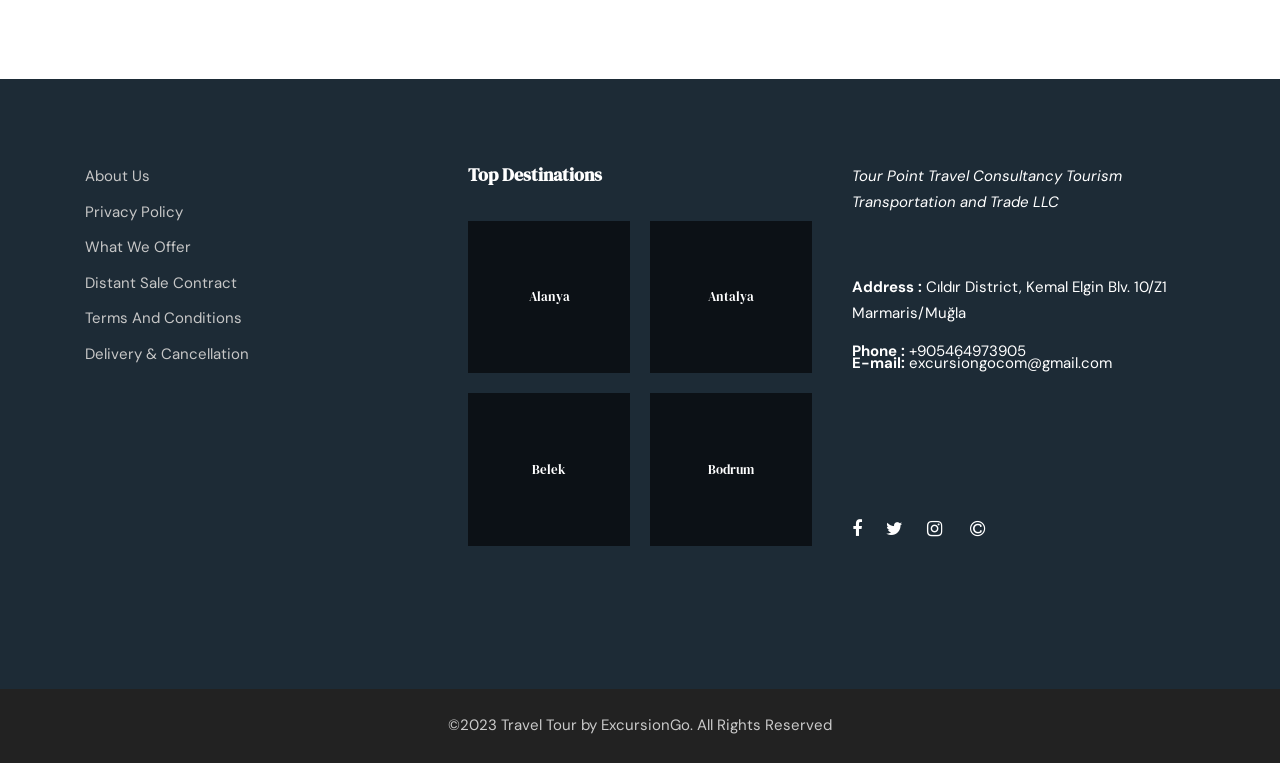What is the email address?
Use the image to give a comprehensive and detailed response to the question.

I found the email address in the static text element that says 'excursiongocom@gmail.com', which is located next to the 'E-mail:' label.